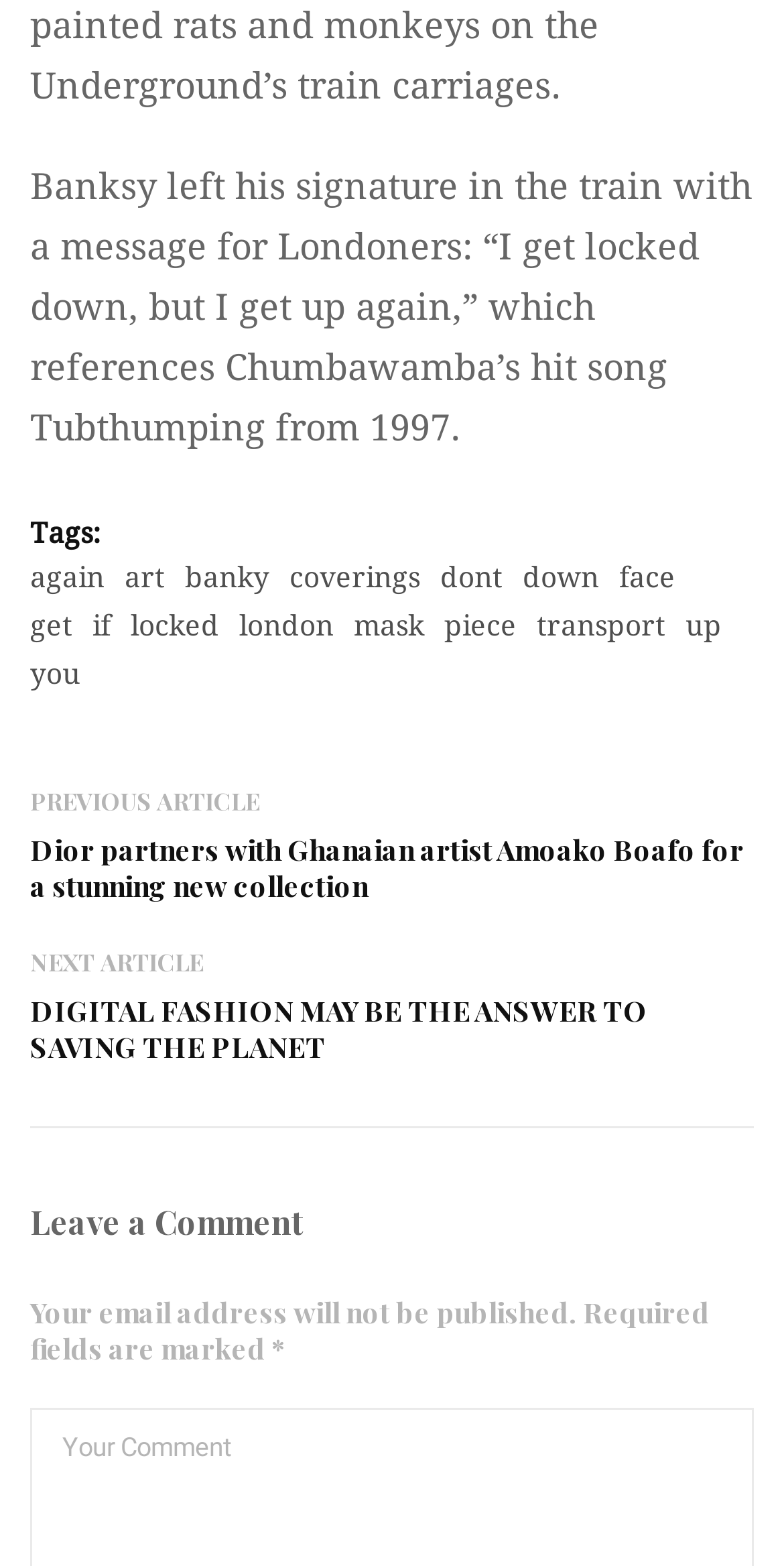What is the title of the previous article?
Look at the image and provide a short answer using one word or a phrase.

Dior partners with Ghanaian artist Amoako Boafo